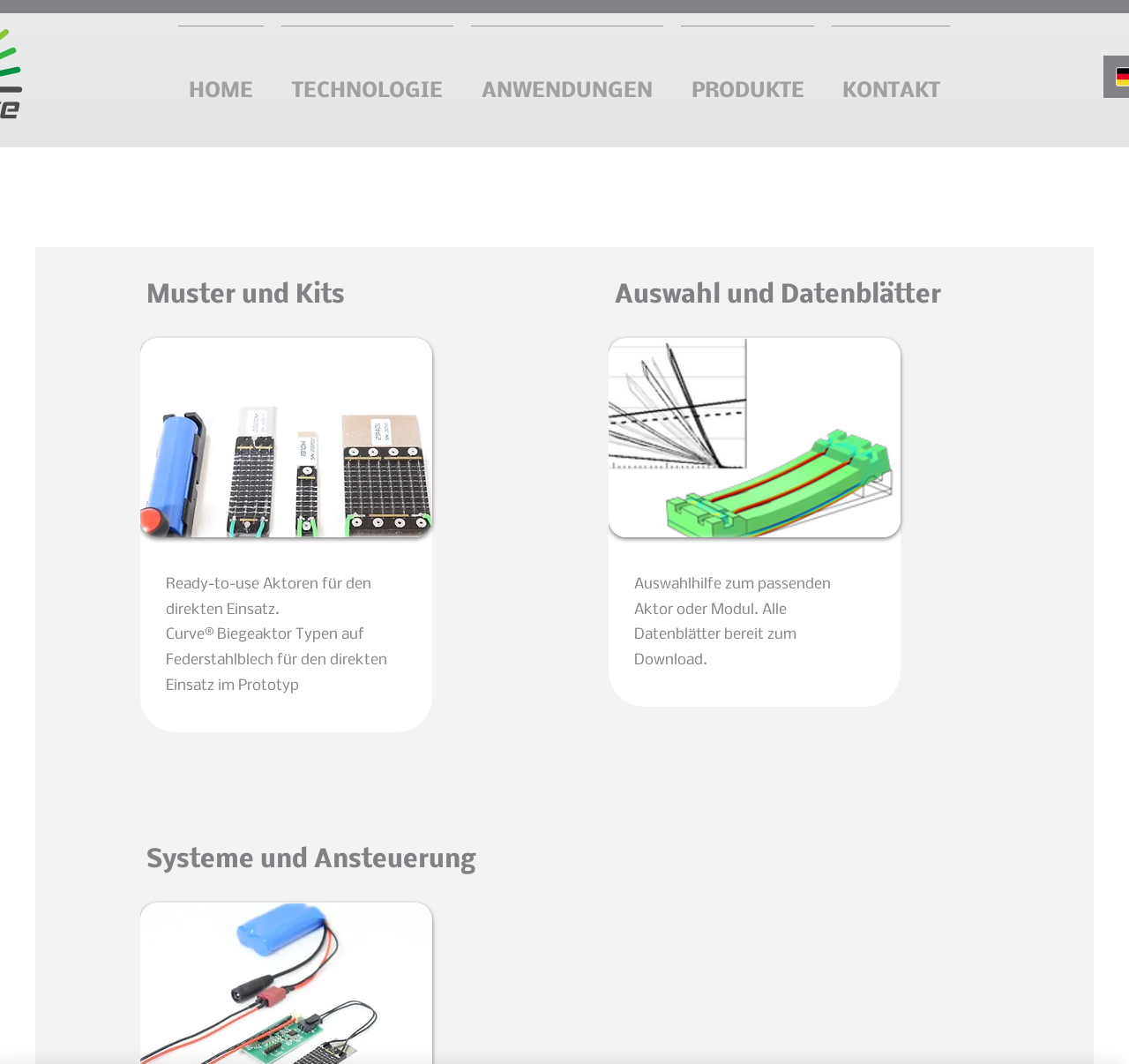What is shown in the image 'IMG_4593_edited.jpg'?
Please answer the question with as much detail and depth as you can.

The image 'IMG_4593_edited.jpg' is likely showing a prototype of a product, possibly a Curve Biegeaktor Typen auf Federstahlblech, which is mentioned in the nearby text description. The image is placed in a section that discusses 'Muster und Kits', which suggests that the image is related to a product or prototype.